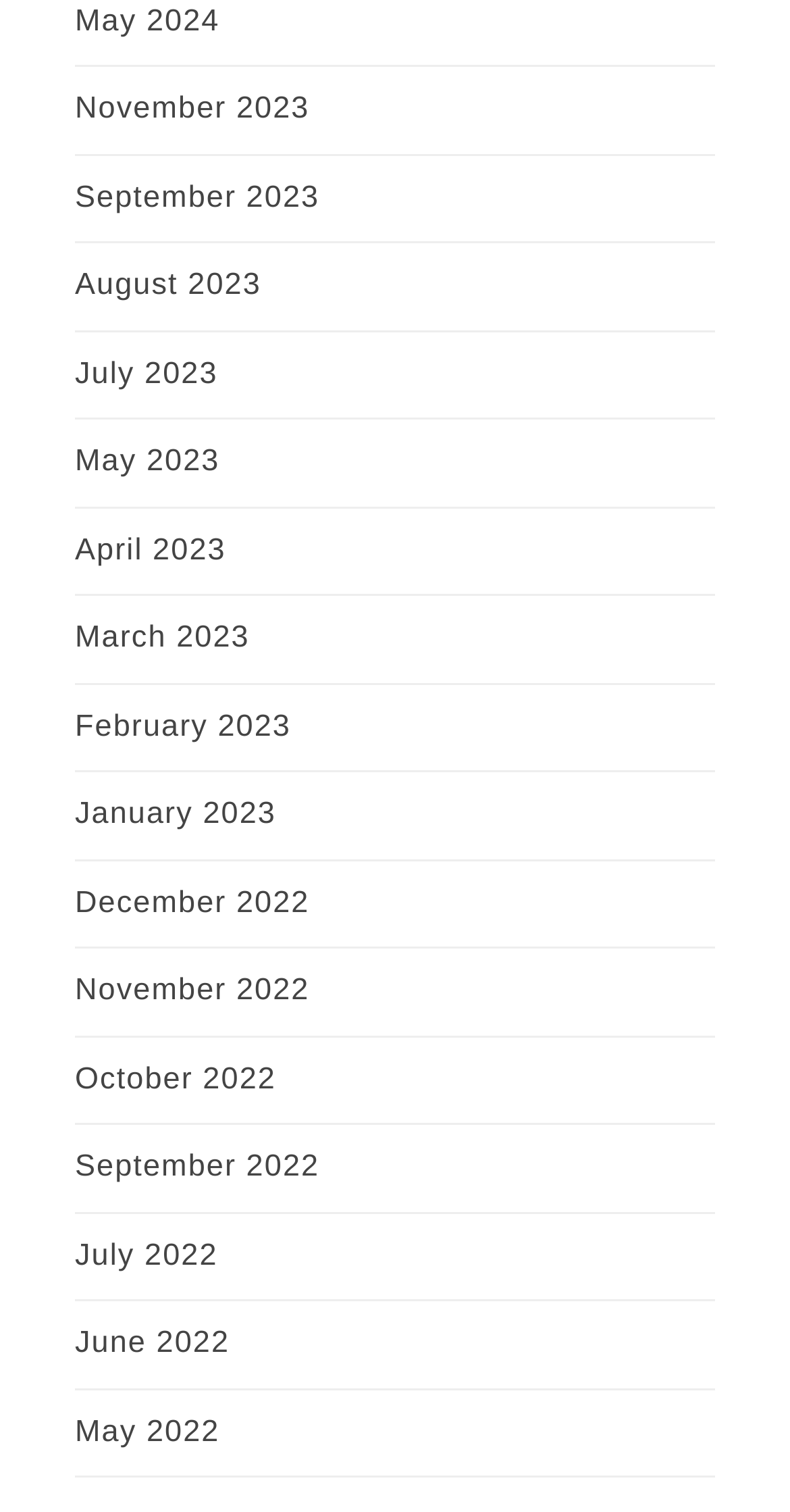Identify the bounding box coordinates of the section that should be clicked to achieve the task described: "view September 2023".

[0.095, 0.119, 0.404, 0.142]